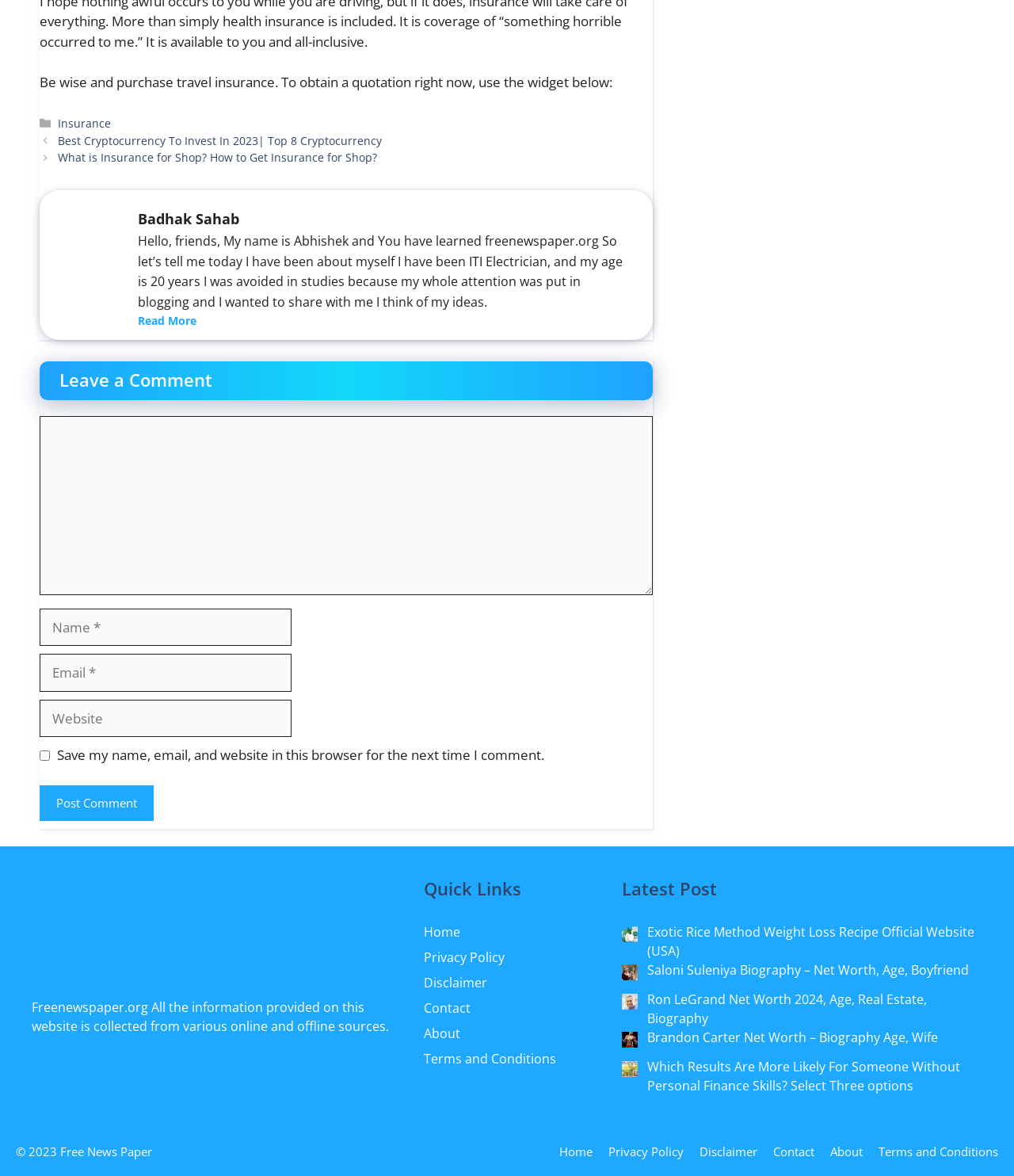Please answer the following question using a single word or phrase: 
How many fields are required to leave a comment?

3